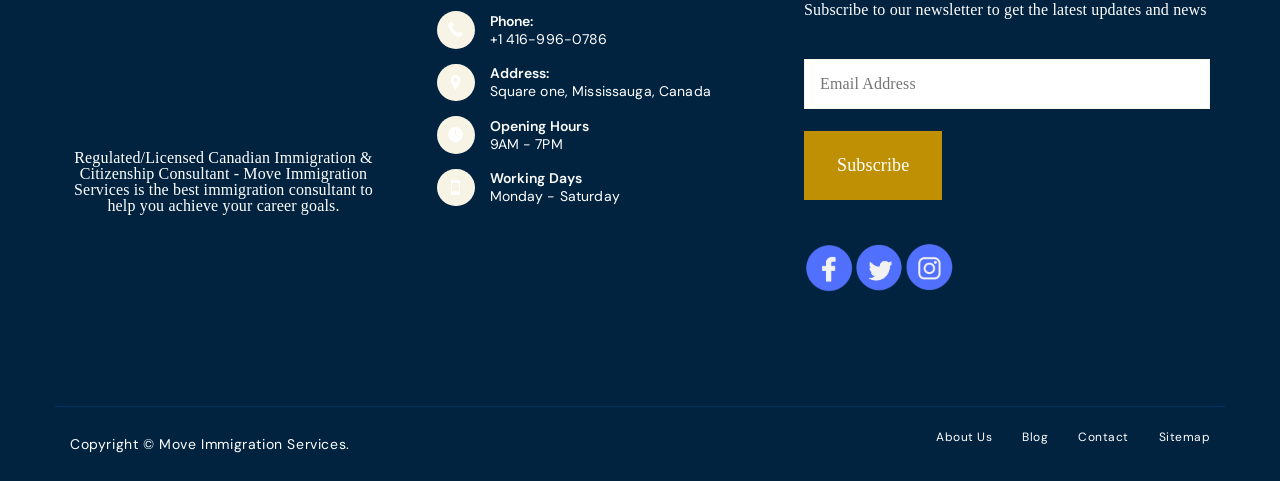Locate the UI element that matches the description parent_node: HOME in the webpage screenshot. Return the bounding box coordinates in the format (top-left x, top-left y, bottom-right x, bottom-right y), with values ranging from 0 to 1.

None